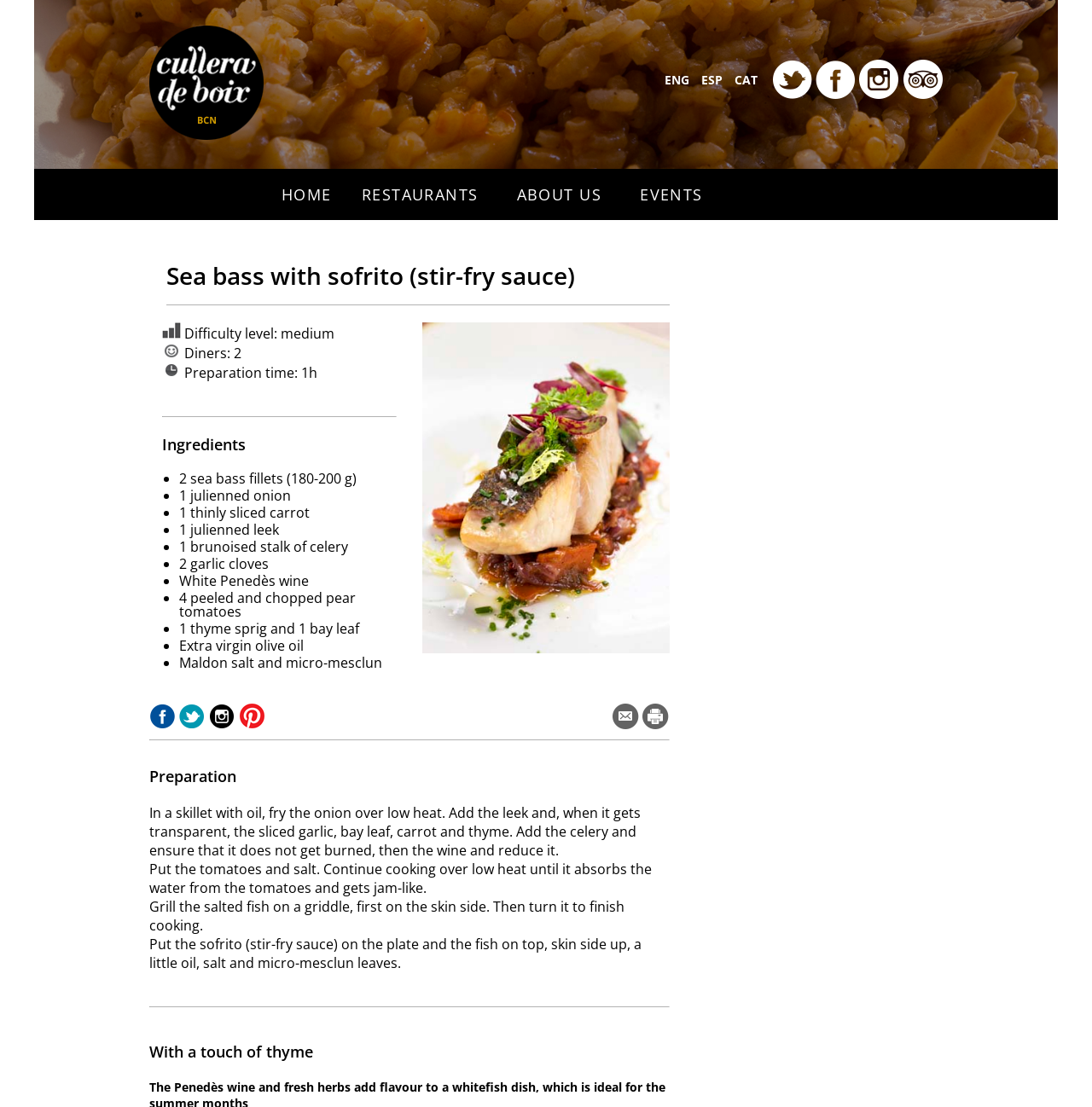Please identify the webpage's heading and generate its text content.

COMMITMENT TO THE SOIL